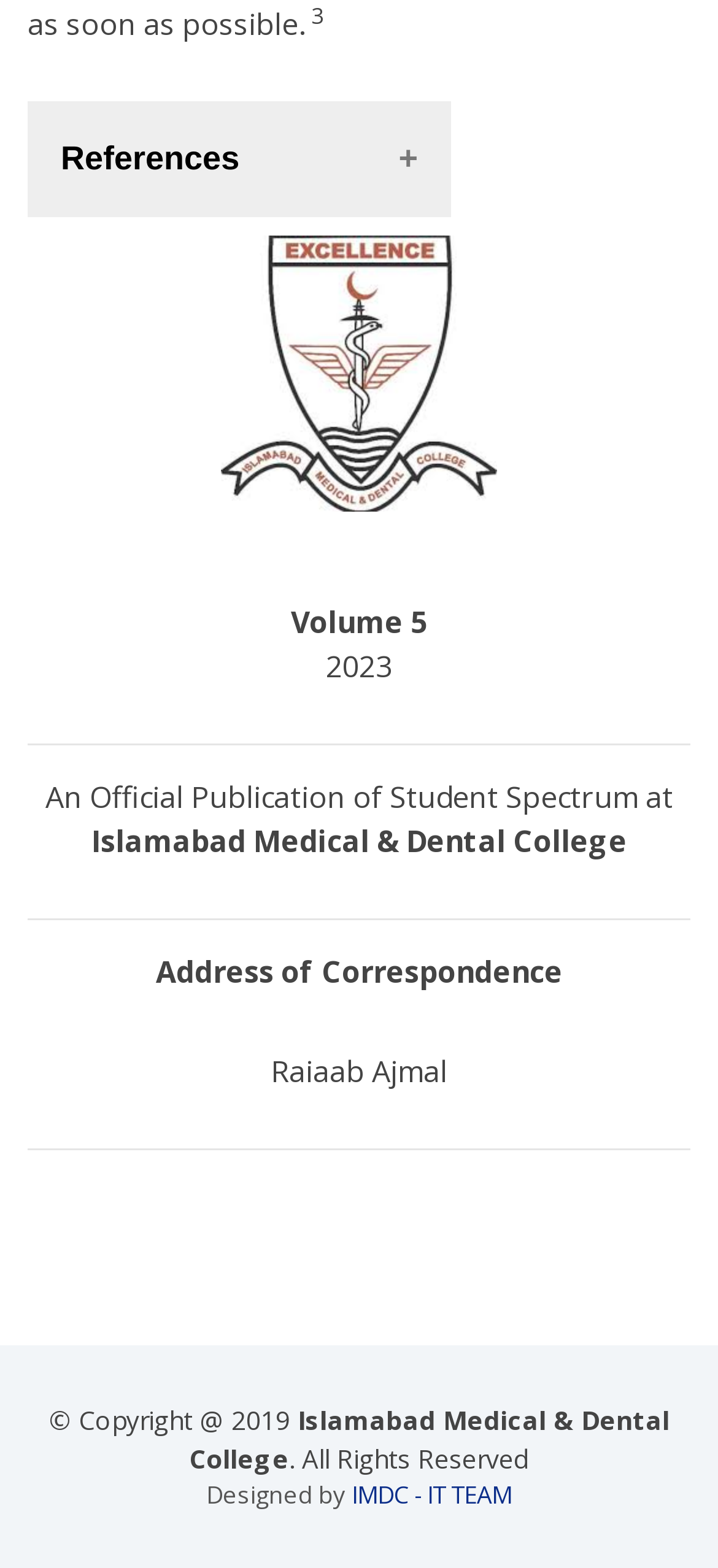Please reply to the following question with a single word or a short phrase:
Who is the address of correspondence?

Raiaab Ajmal